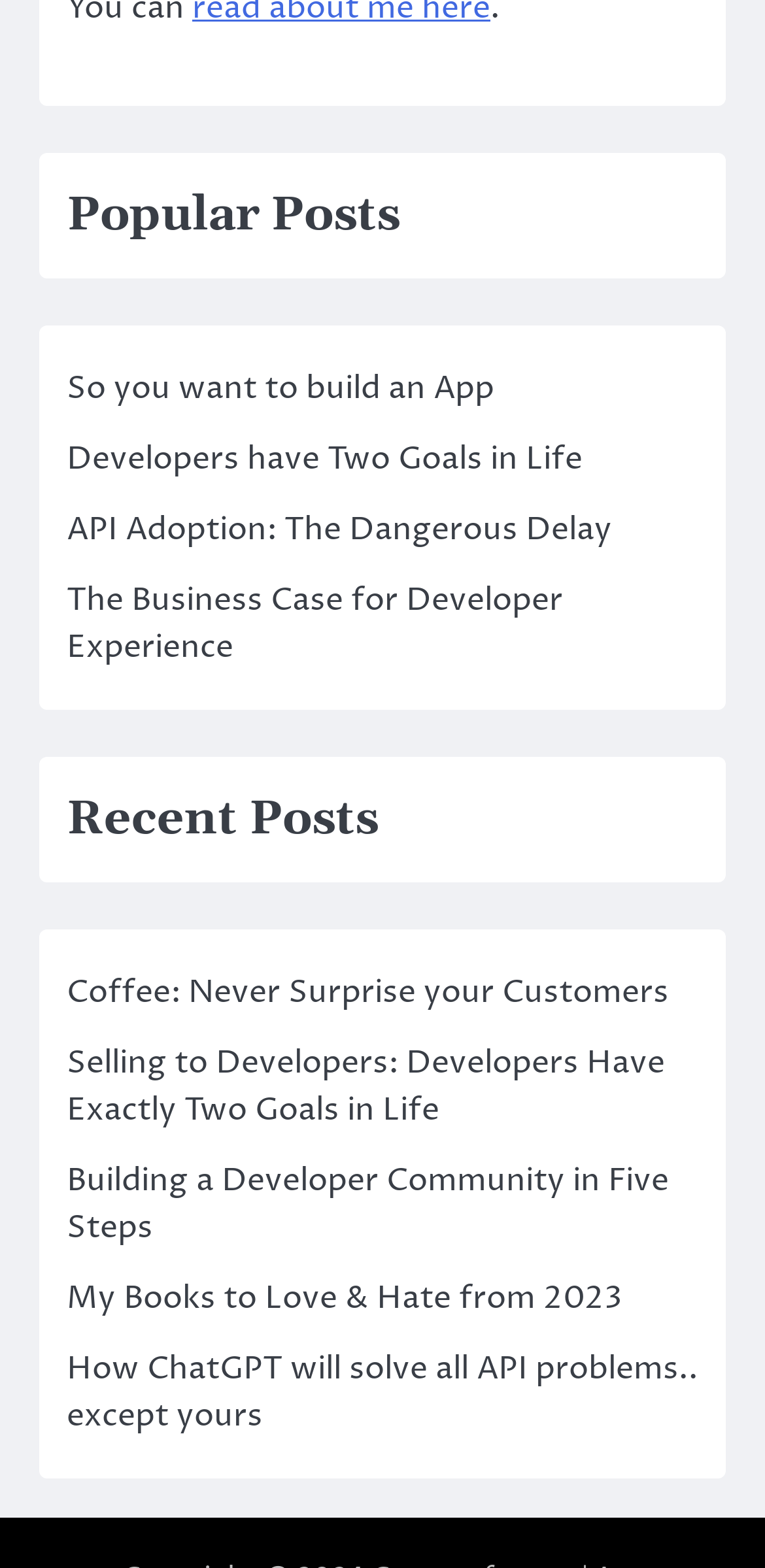Kindly determine the bounding box coordinates for the clickable area to achieve the given instruction: "browse May 2022".

None